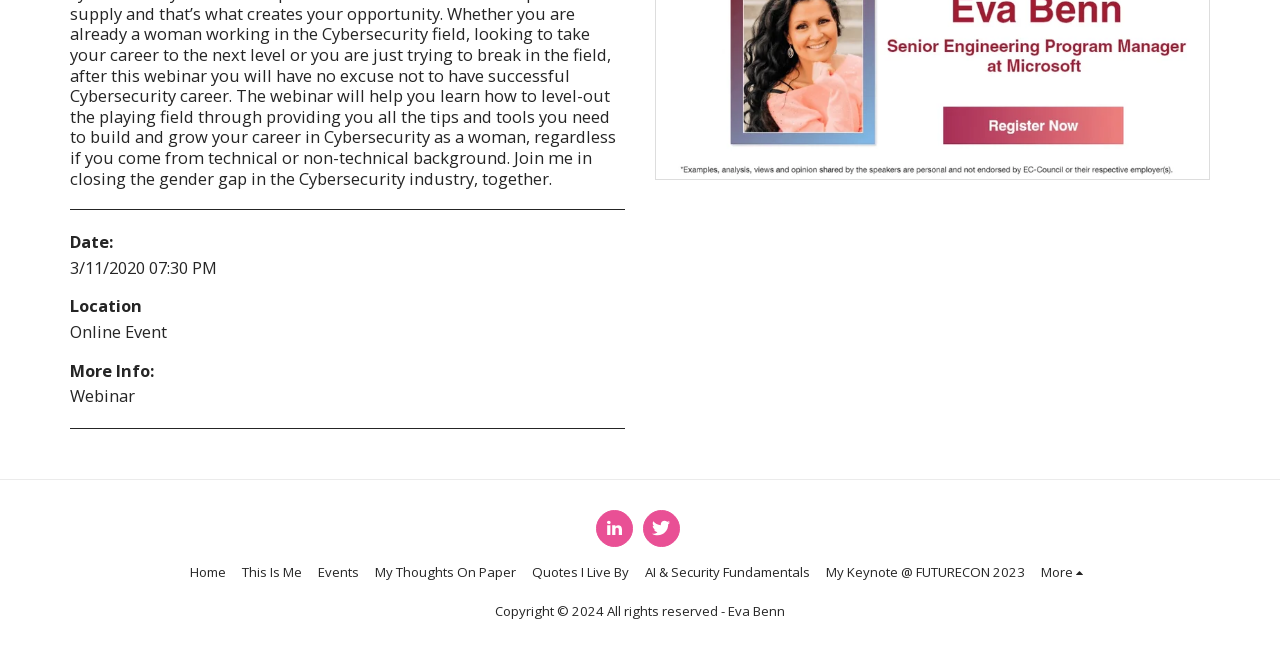Using the webpage screenshot, locate the HTML element that fits the following description and provide its bounding box: "alt="linkedin system-svg-icons"".

[0.465, 0.784, 0.494, 0.841]